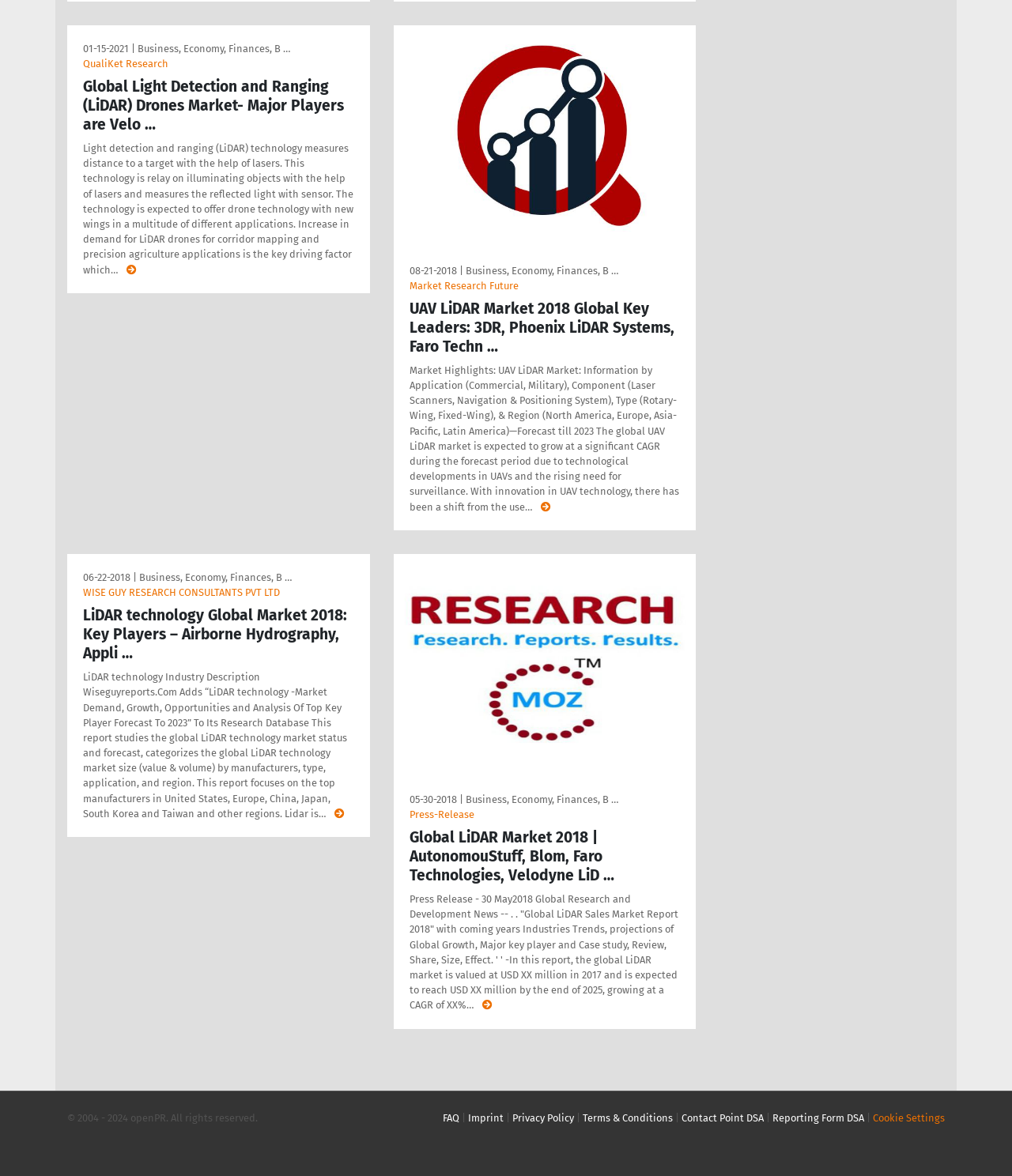Determine the bounding box for the HTML element described here: "Terms & Conditions". The coordinates should be given as [left, top, right, bottom] with each number being a float between 0 and 1.

[0.576, 0.945, 0.665, 0.955]